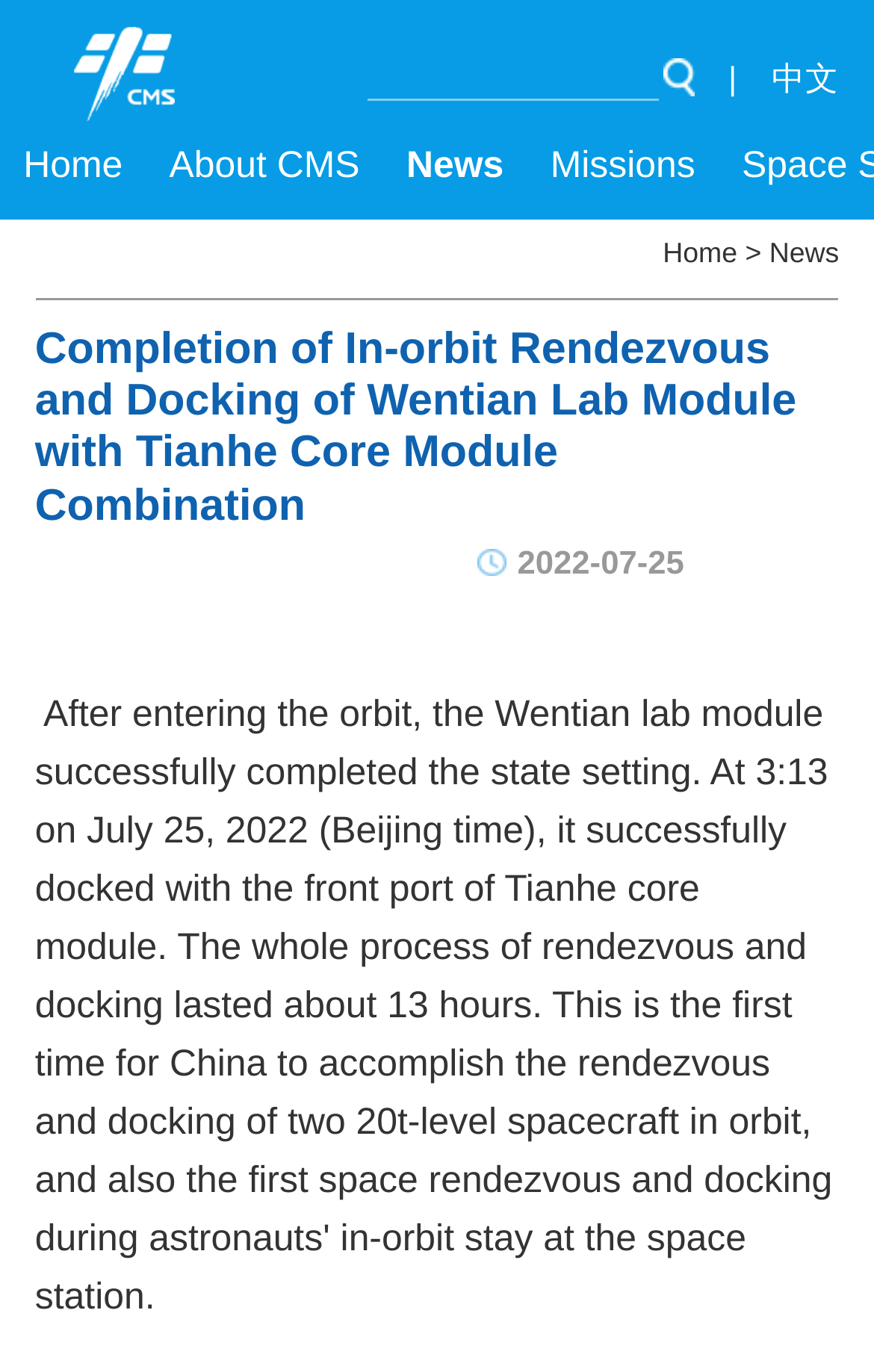Pinpoint the bounding box coordinates of the area that must be clicked to complete this instruction: "read about CMS".

[0.194, 0.105, 0.412, 0.136]